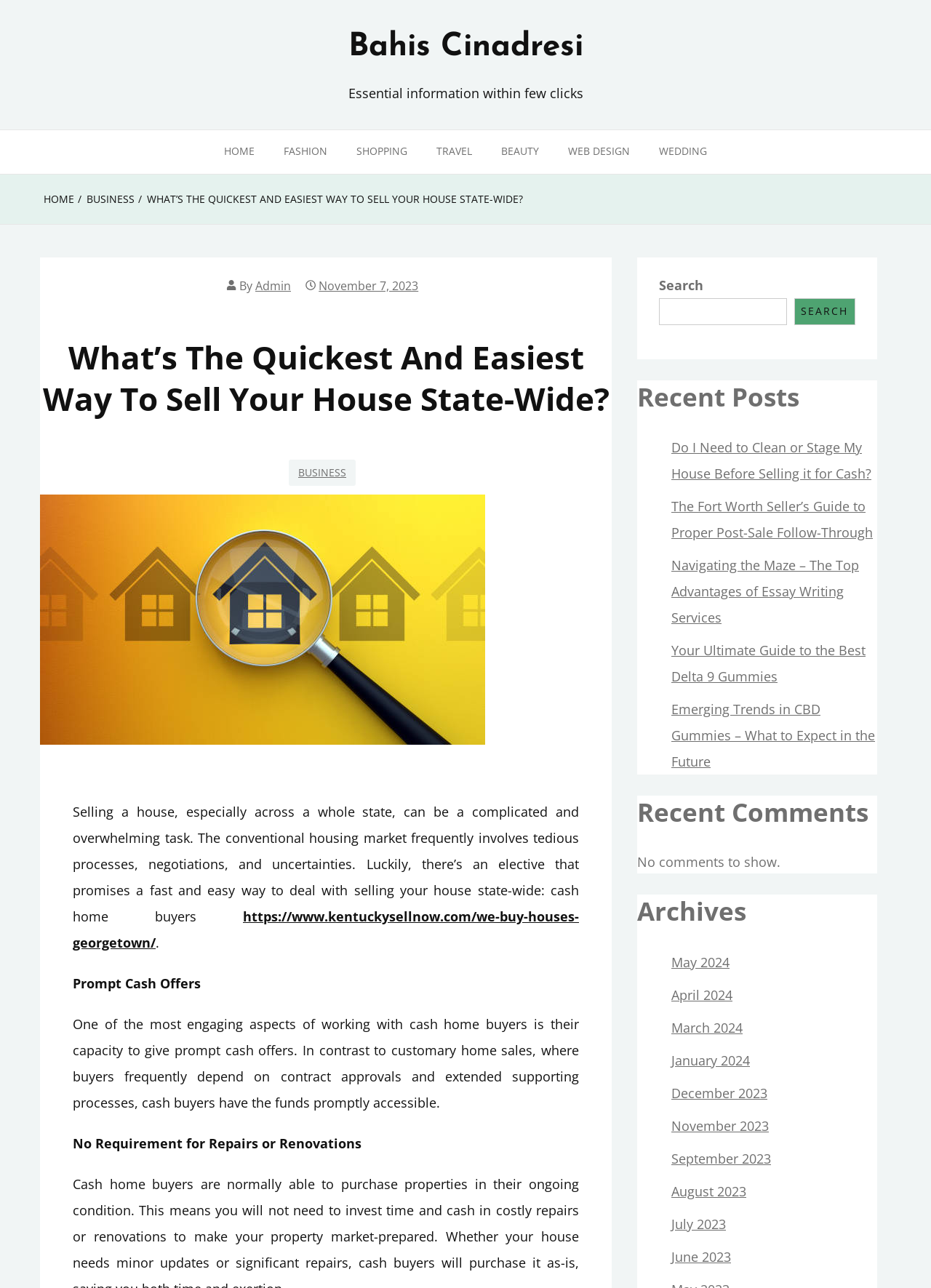Identify the bounding box coordinates of the clickable region necessary to fulfill the following instruction: "View the archives for November 2023". The bounding box coordinates should be four float numbers between 0 and 1, i.e., [left, top, right, bottom].

[0.721, 0.867, 0.826, 0.881]